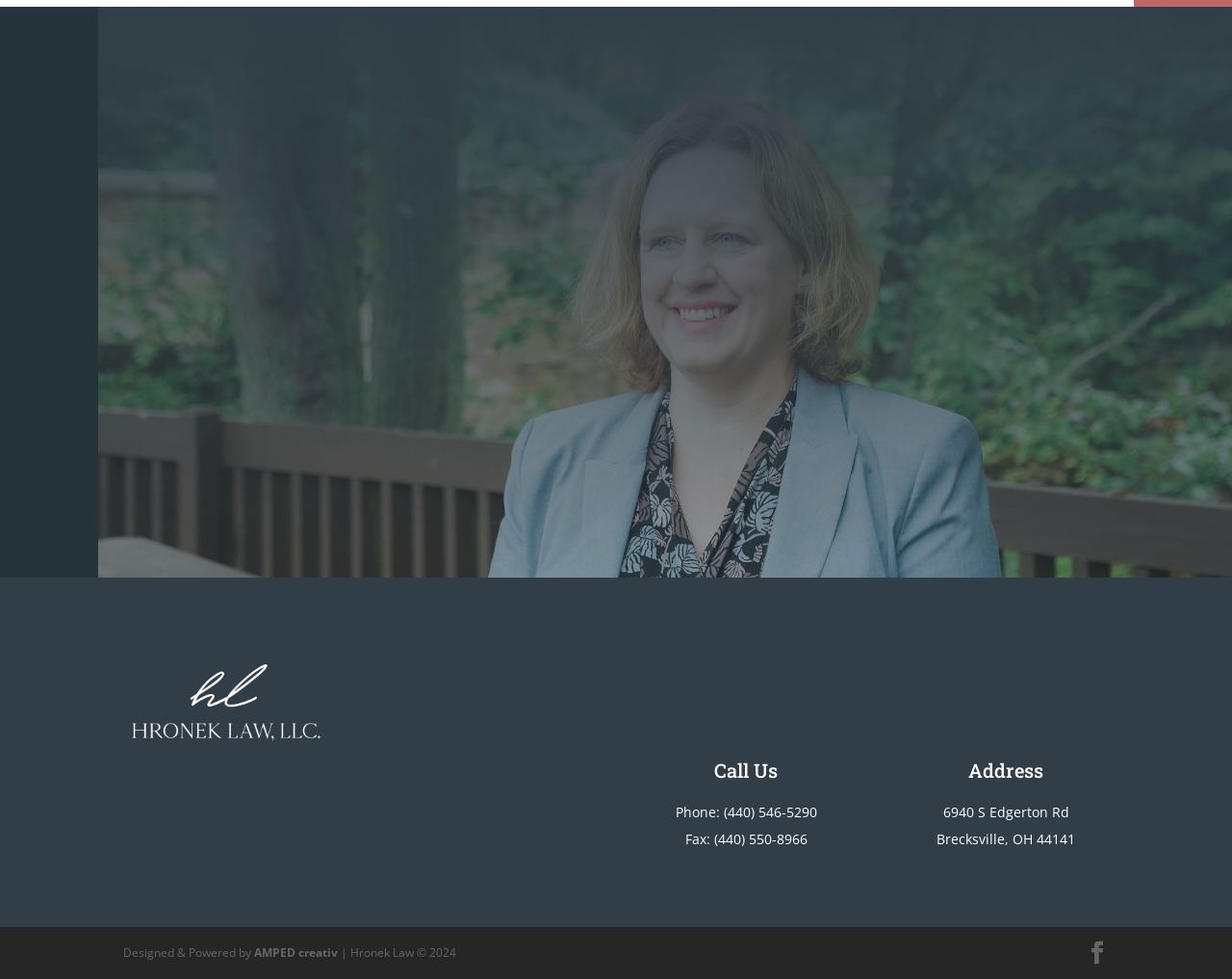Identify the bounding box of the HTML element described here: "Get In Touch". Provide the coordinates as four float numbers between 0 and 1: [left, top, right, bottom].

[0.172, 0.326, 0.309, 0.37]